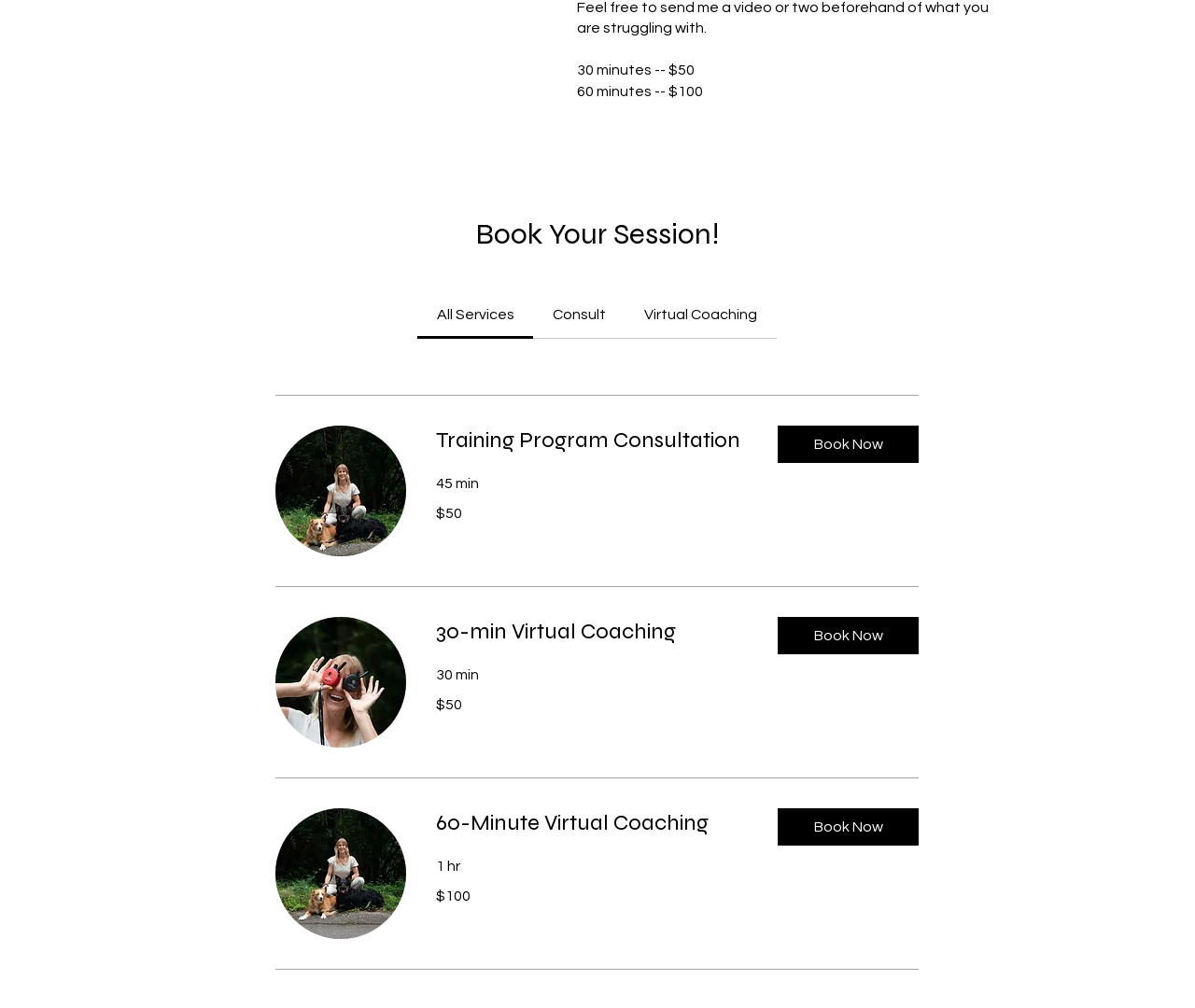Provide the bounding box coordinates in the format (top-left x, top-left y, bottom-right x, bottom-right y). All values are floating point numbers between 0 and 1. Determine the bounding box coordinate of the UI element described as: Book Now

[0.651, 0.612, 0.769, 0.649]